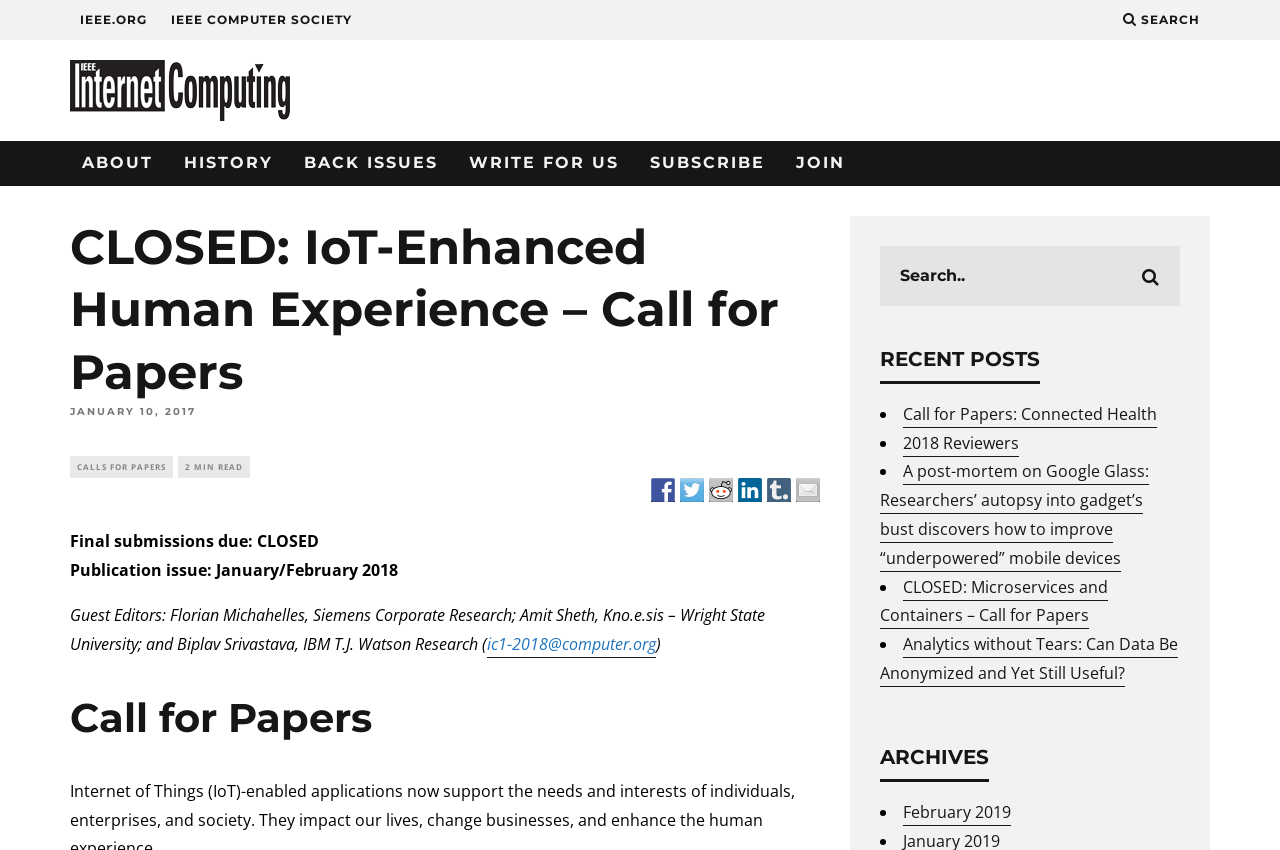Provide the bounding box coordinates of the HTML element described as: "title="Share on Facebook"". The bounding box coordinates should be four float numbers between 0 and 1, i.e., [left, top, right, bottom].

[0.509, 0.566, 0.527, 0.594]